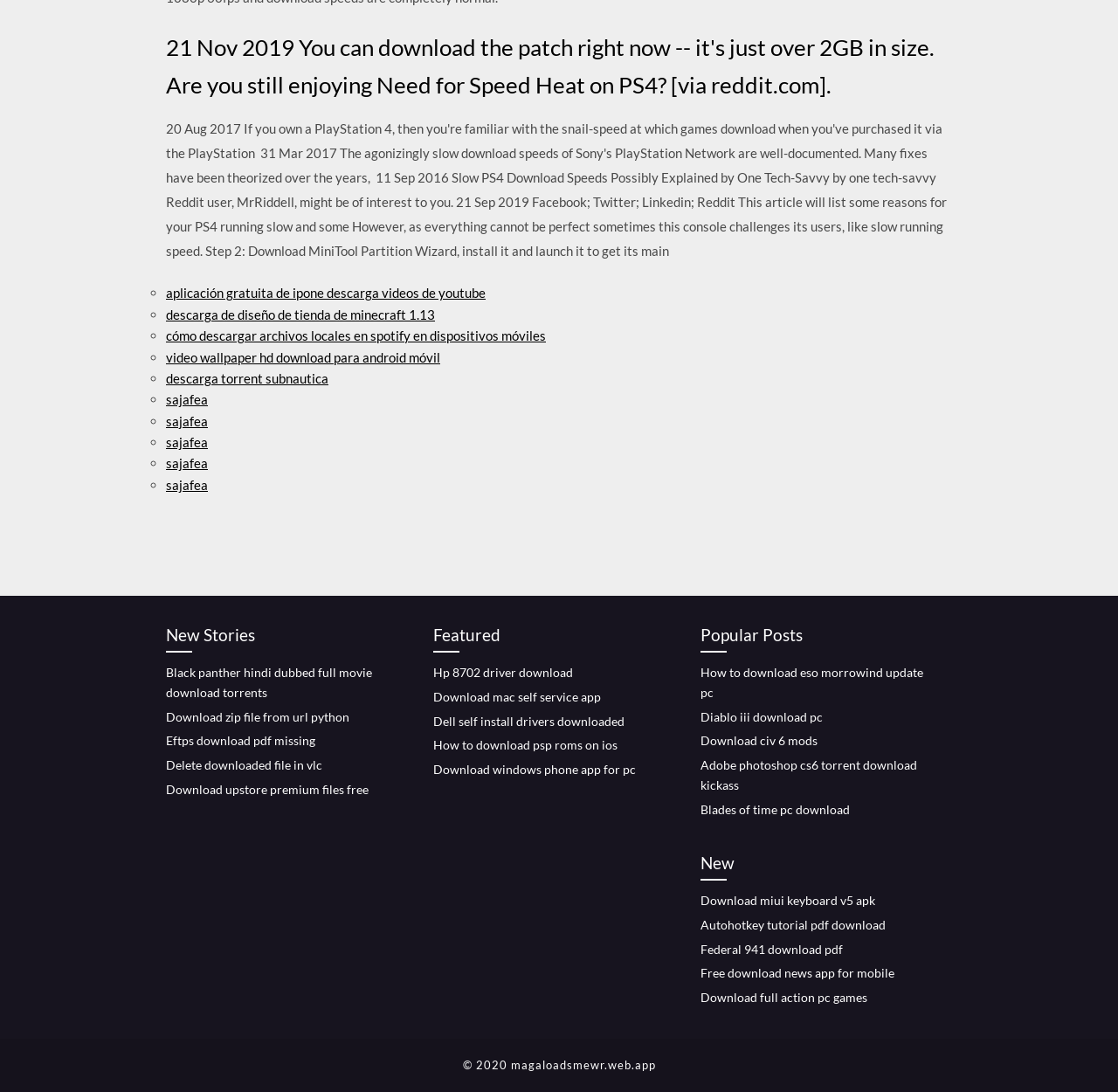Determine the bounding box coordinates for the area you should click to complete the following instruction: "Click on the 'Subscribe for full access' link".

None